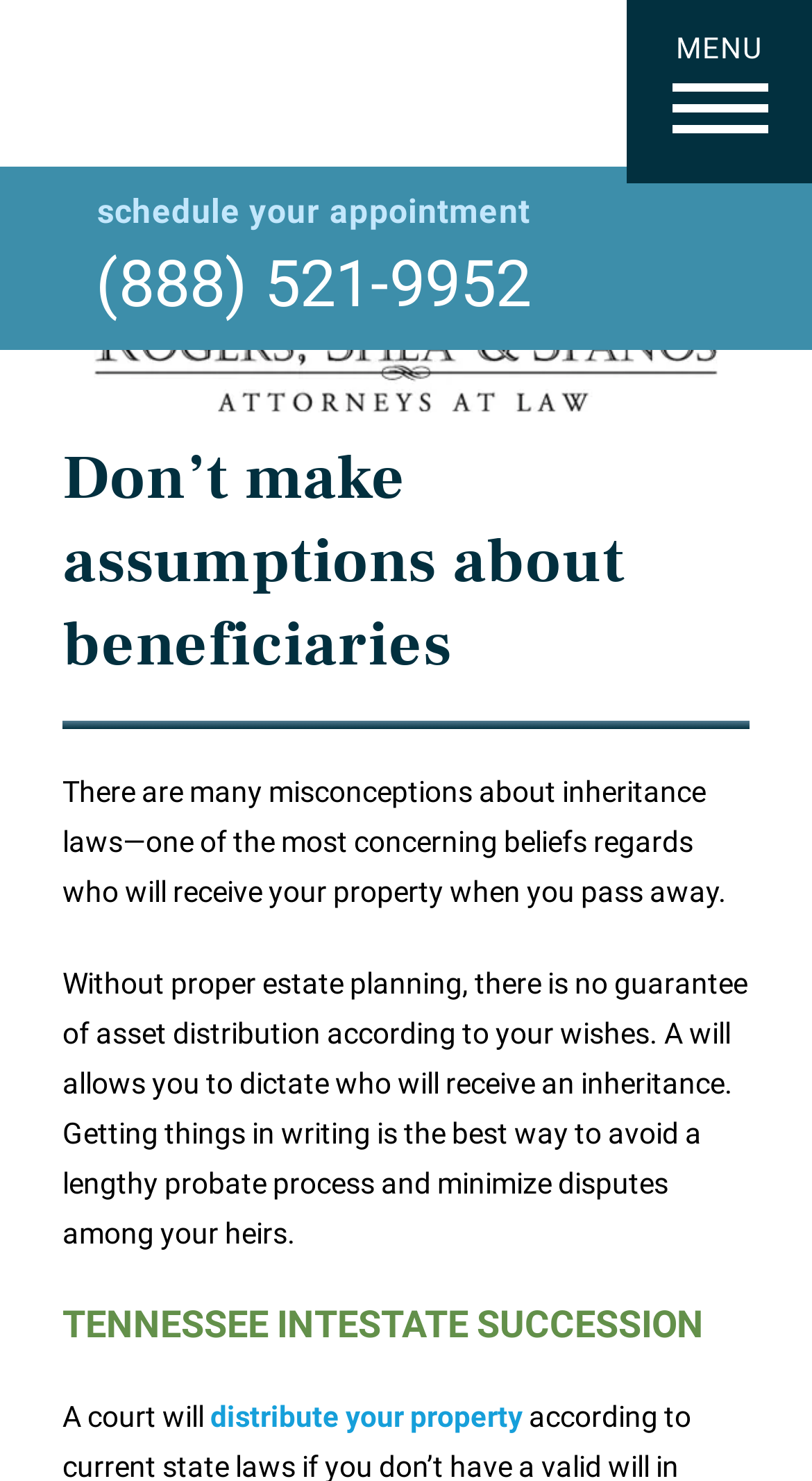Give a concise answer using only one word or phrase for this question:
What will a court do if you don't have a will?

Distribute your property